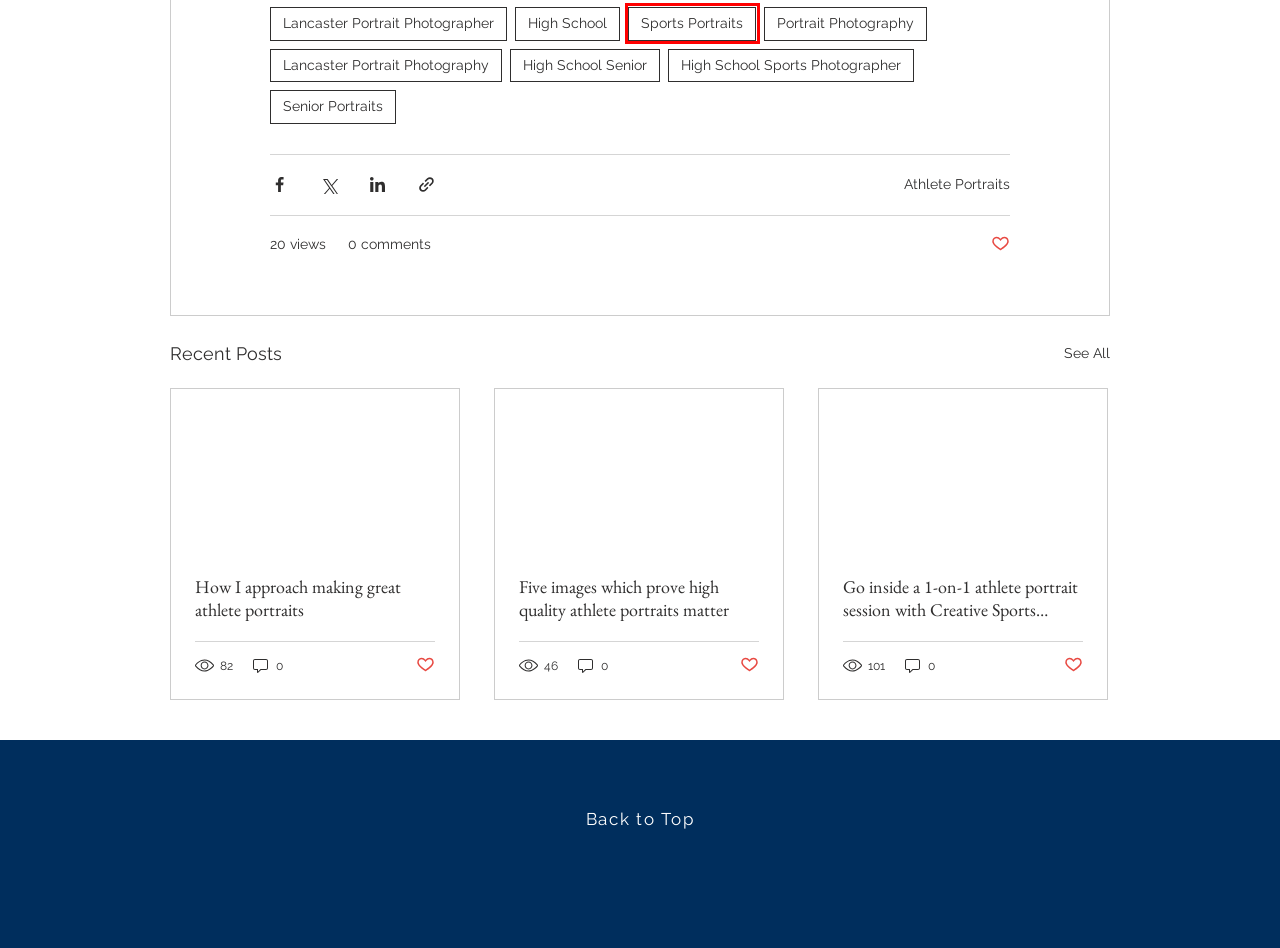You have a screenshot of a webpage where a red bounding box highlights a specific UI element. Identify the description that best matches the resulting webpage after the highlighted element is clicked. The choices are:
A. Lancaster Portrait Photography | CreativeSportsPhoto
B. High School Senior | CreativeSportsPhoto
C. Five images which prove high quality athlete portraits matter
D. Sports Portraits | CreativeSportsPhoto
E. Portrait Photography | CreativeSportsPhoto
F. Senior Portraits | CreativeSportsPhoto
G. How I approach making great athlete portraits
H. Go inside a 1-on-1 athlete portrait session with Creative Sports Photography

D